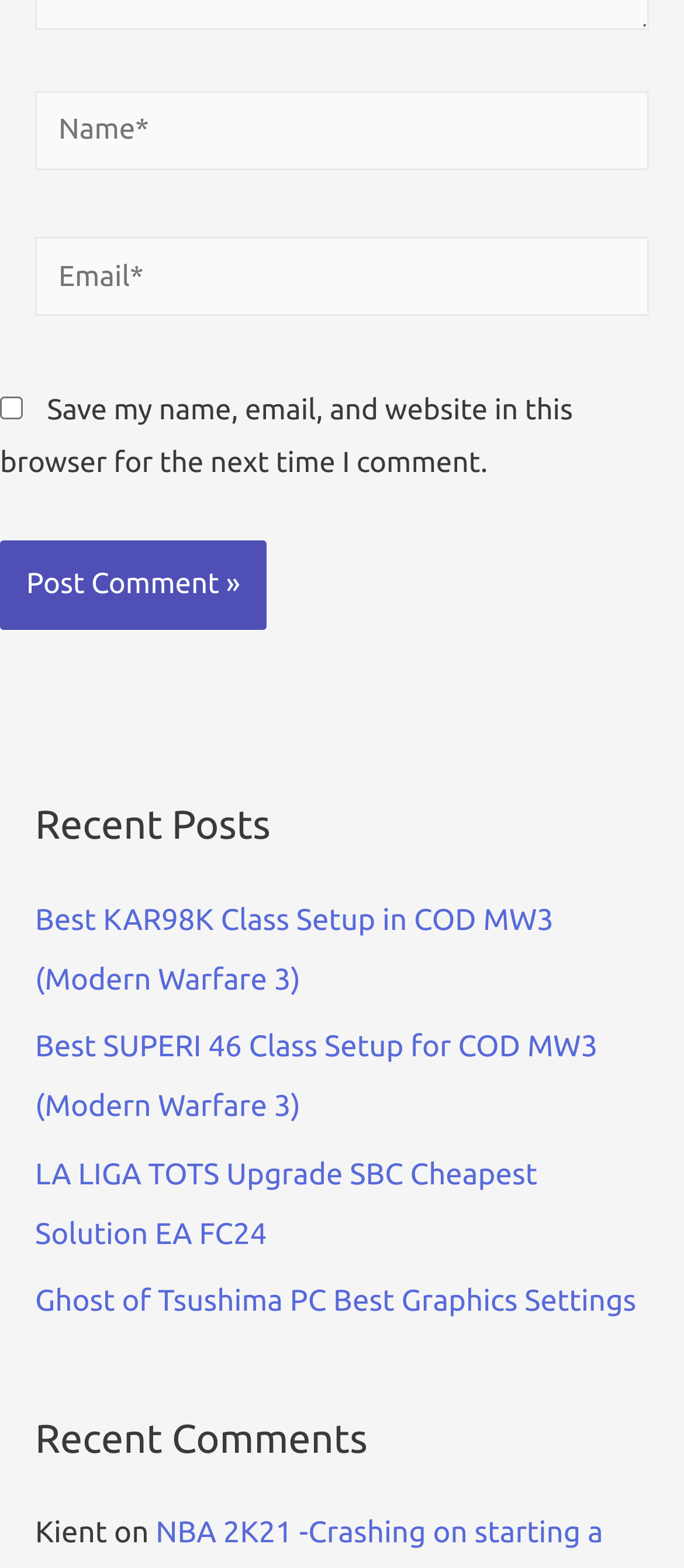Please provide a one-word or phrase answer to the question: 
What type of input is required for the 'Name' field?

Required